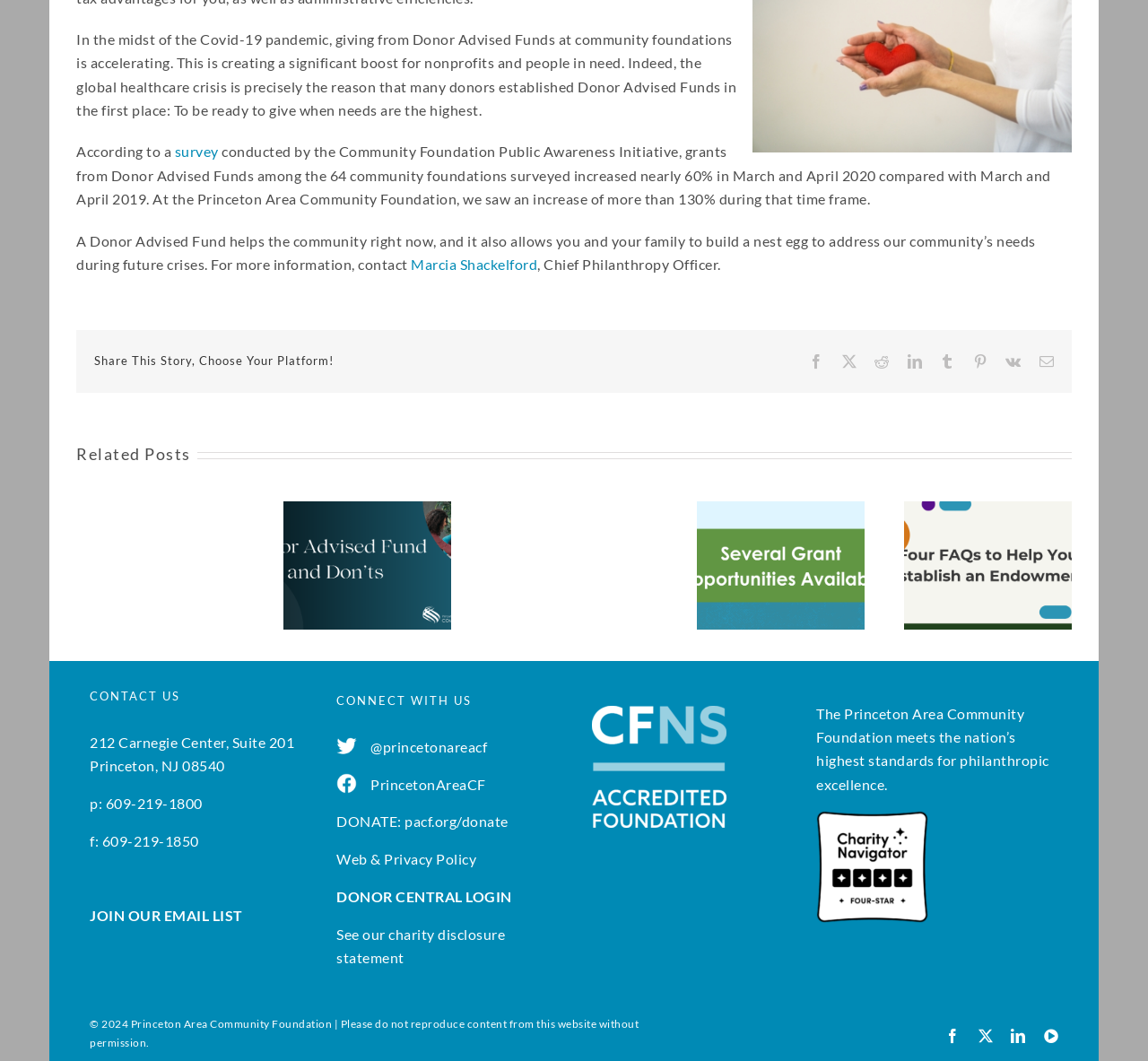Locate the bounding box coordinates of the UI element described by: "JOIN OUR EMAIL LIST". Provide the coordinates as four float numbers between 0 and 1, formatted as [left, top, right, bottom].

[0.078, 0.856, 0.211, 0.871]